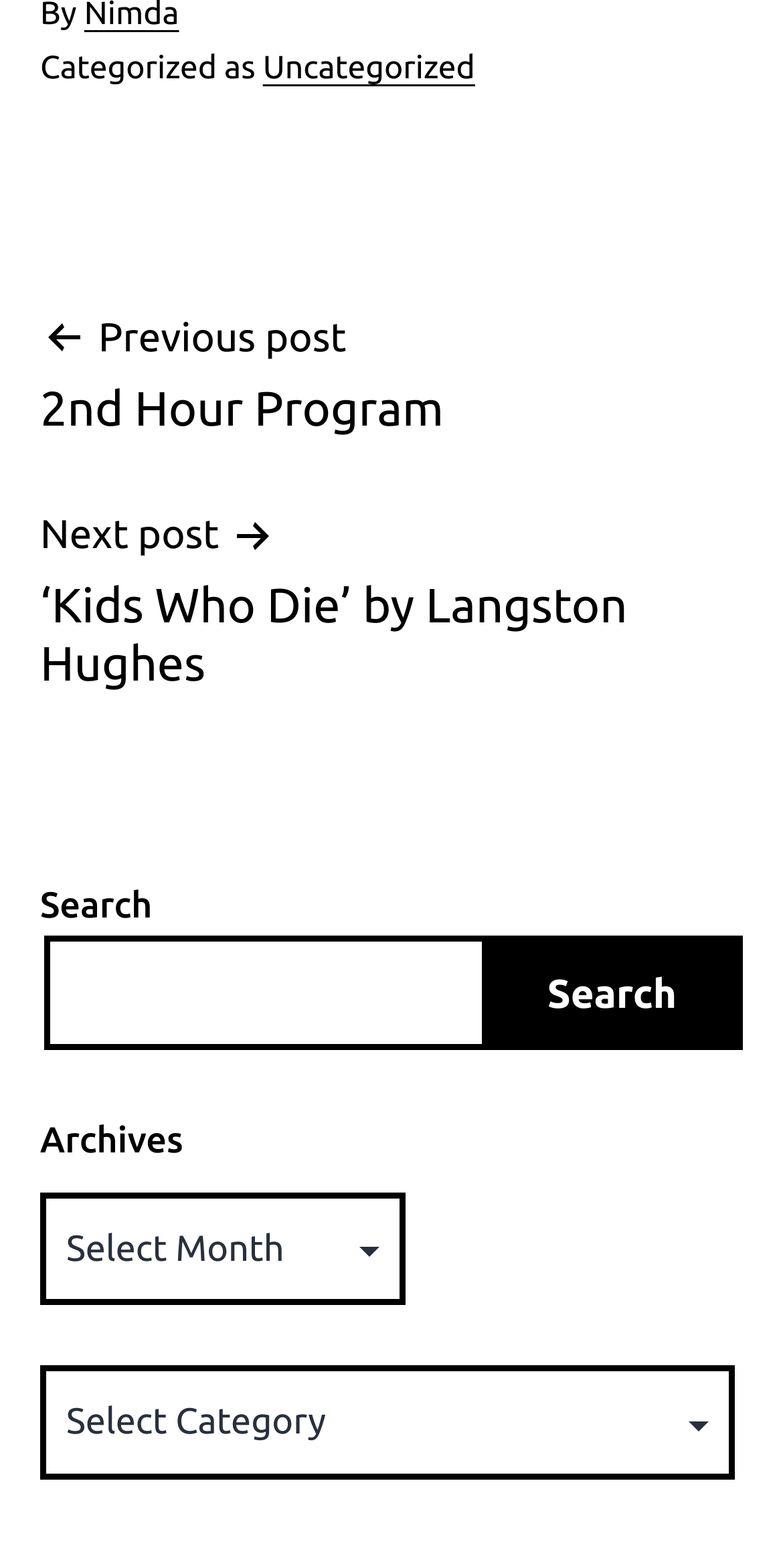Given the element description, predict the bounding box coordinates in the format (top-left x, top-left y, bottom-right x, bottom-right y), using floating point numbers between 0 and 1: Search

[0.614, 0.597, 0.949, 0.67]